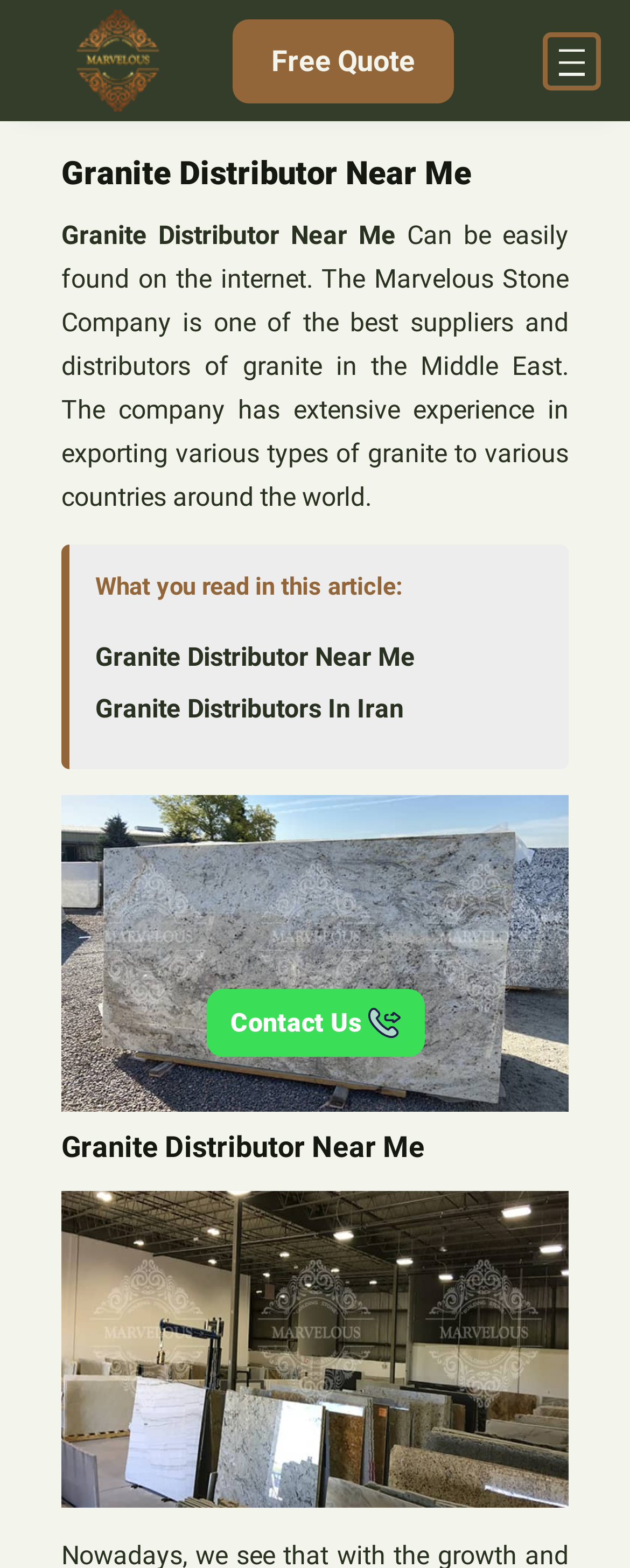Extract the primary header of the webpage and generate its text.

Granite Distributor Near Me